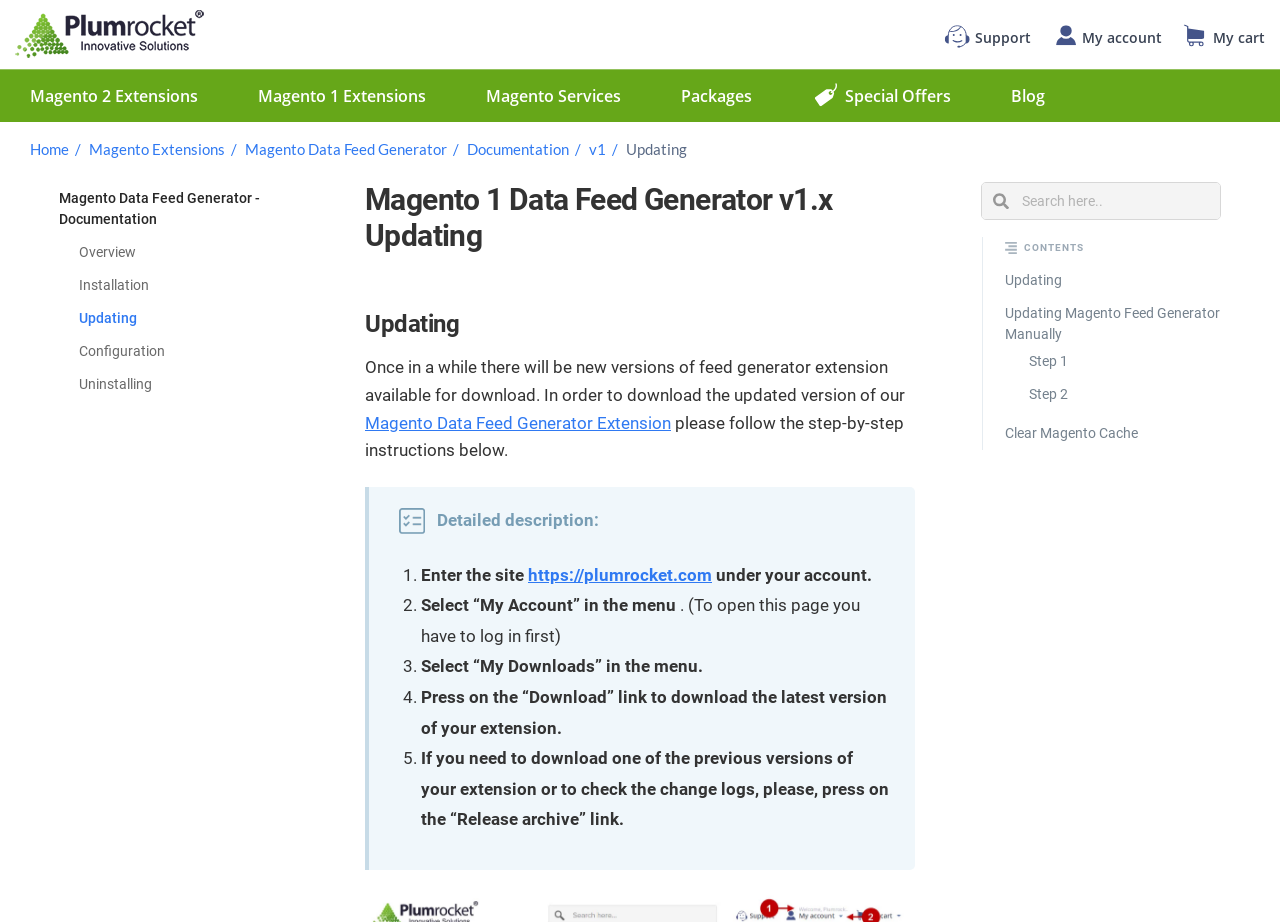Give the bounding box coordinates for the element described as: "Magento Data Feed Generator".

[0.191, 0.149, 0.349, 0.175]